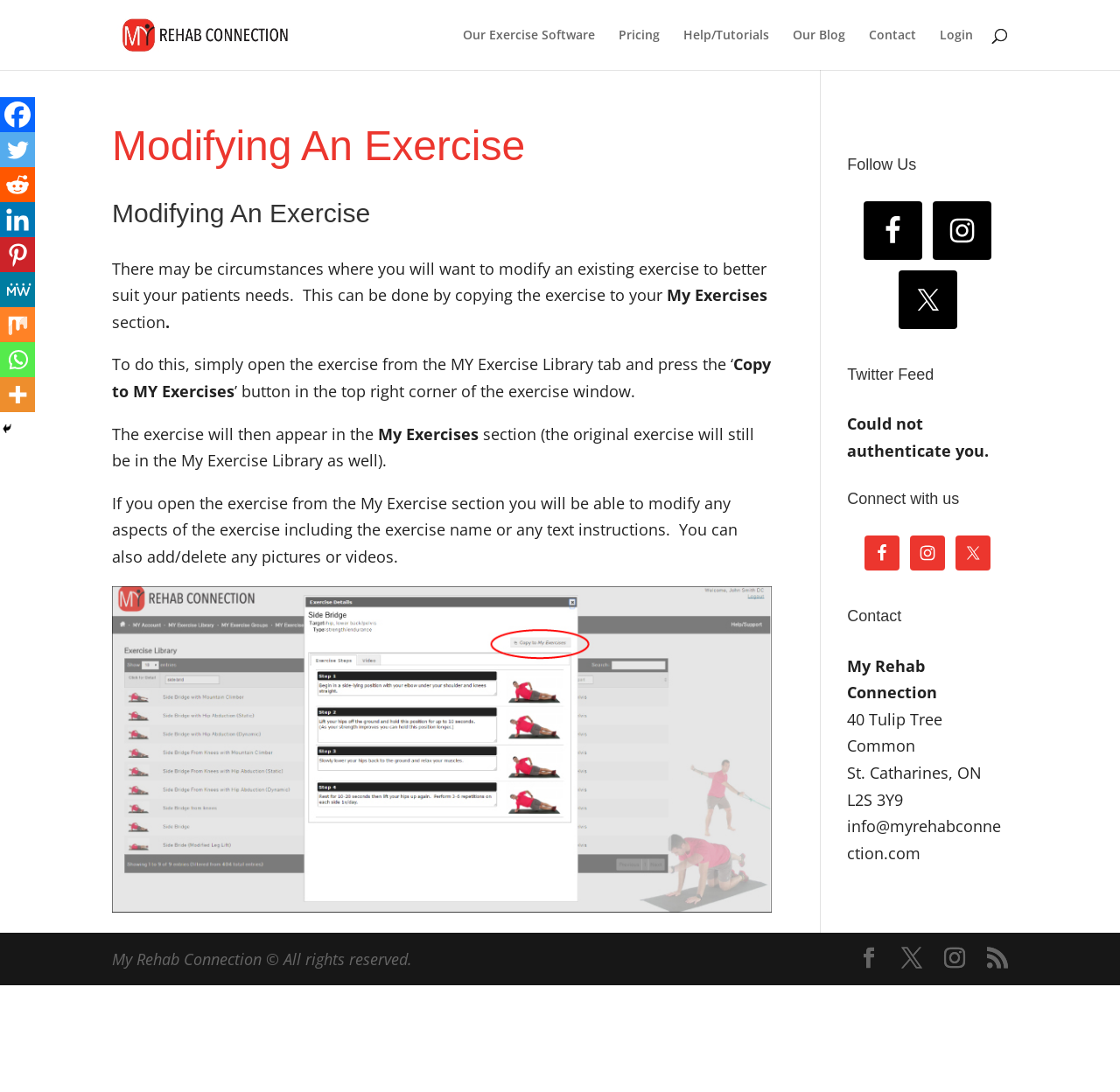Locate the bounding box coordinates of the region to be clicked to comply with the following instruction: "Login to your account". The coordinates must be four float numbers between 0 and 1, in the form [left, top, right, bottom].

[0.839, 0.026, 0.869, 0.064]